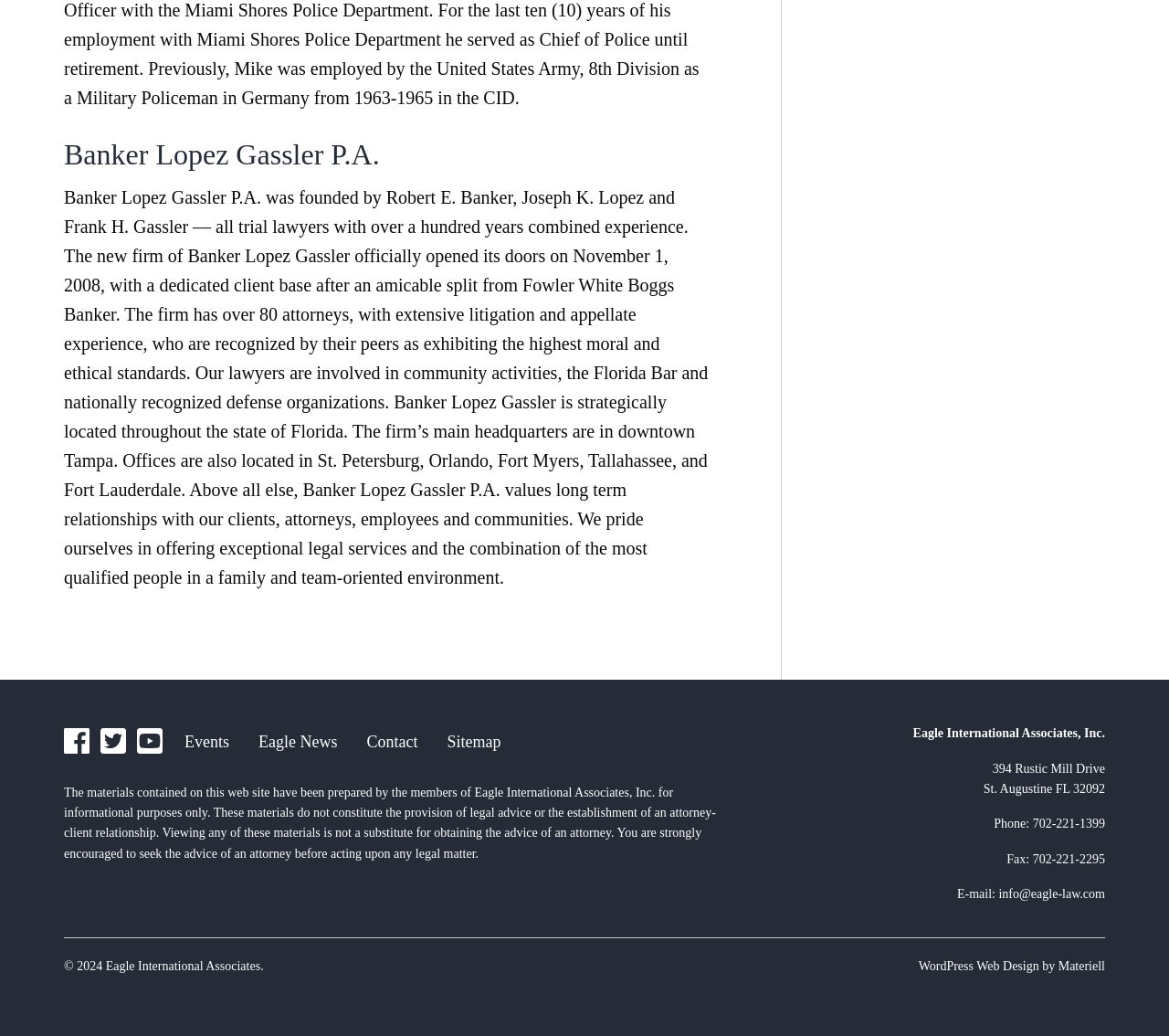Please locate the UI element described by "Contact" and provide its bounding box coordinates.

[0.301, 0.699, 0.37, 0.734]